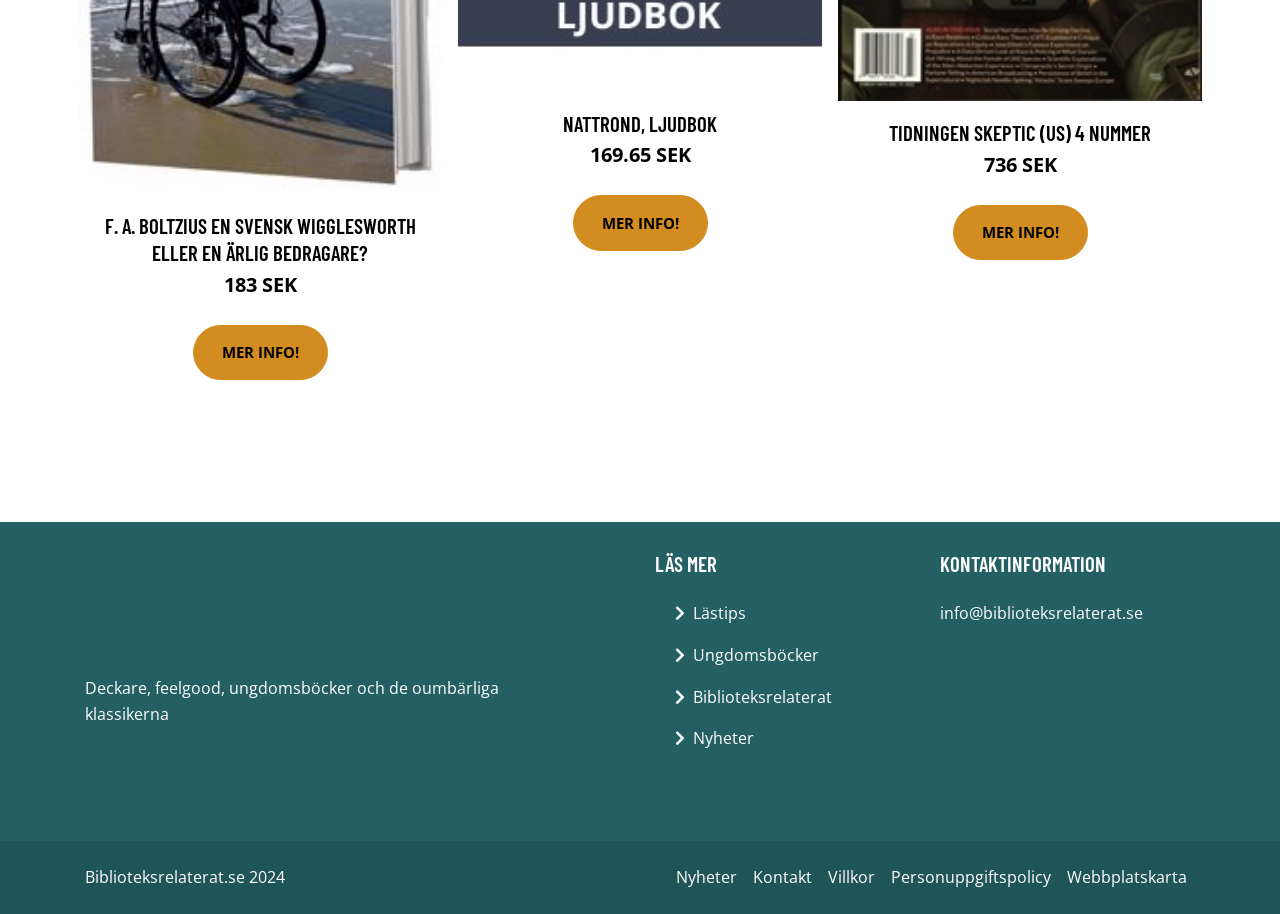Examine the screenshot and answer the question in as much detail as possible: What is the contact email address of the website?

I found the 'KONTAKTINFORMATION' section and the link 'info@biblioteksrelaterat.se' which is the contact email address of the website.